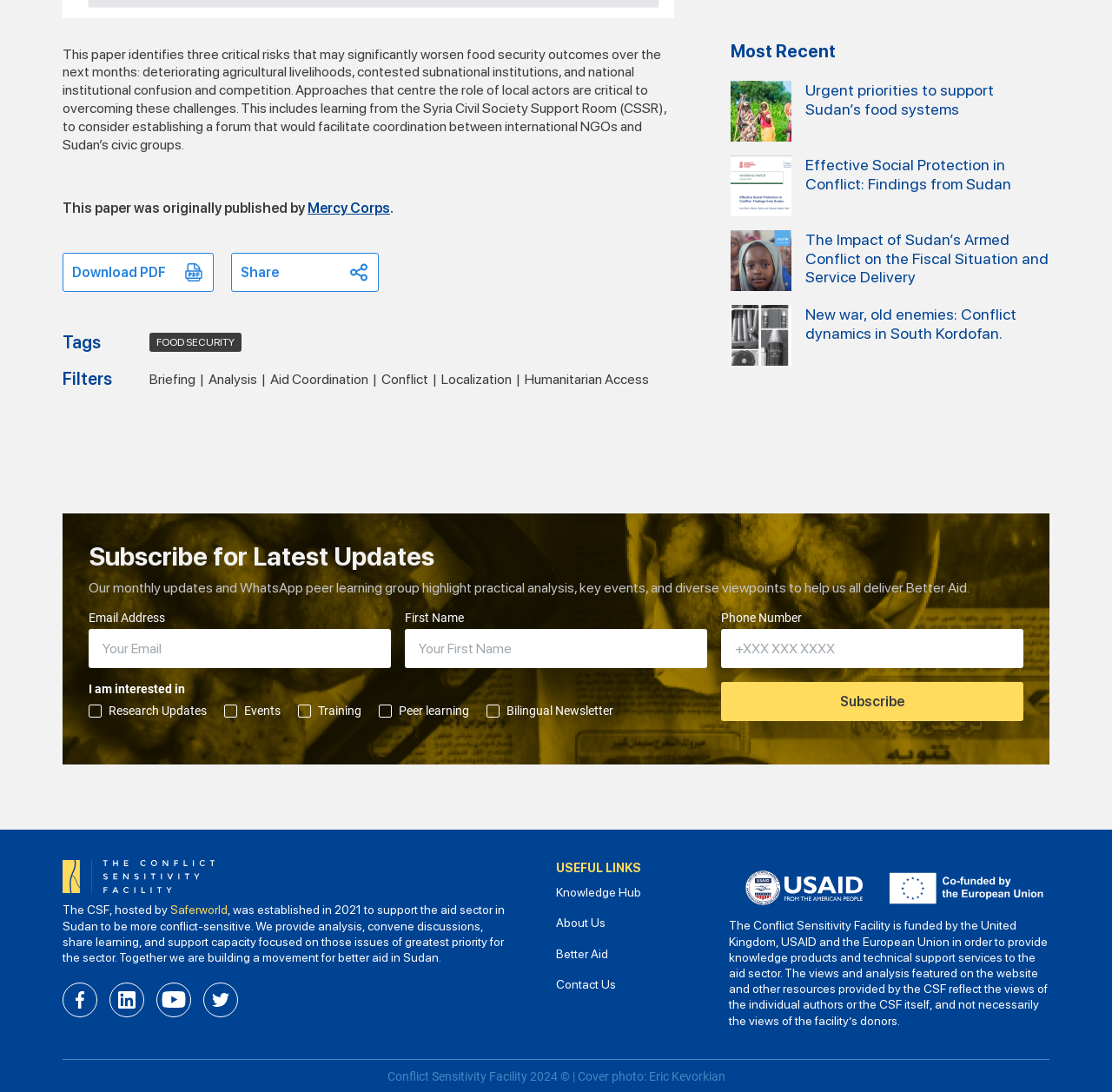Using the given description, provide the bounding box coordinates formatted as (top-left x, top-left y, bottom-right x, bottom-right y), with all values being floating point numbers between 0 and 1. Description: Briefing

[0.134, 0.339, 0.188, 0.356]